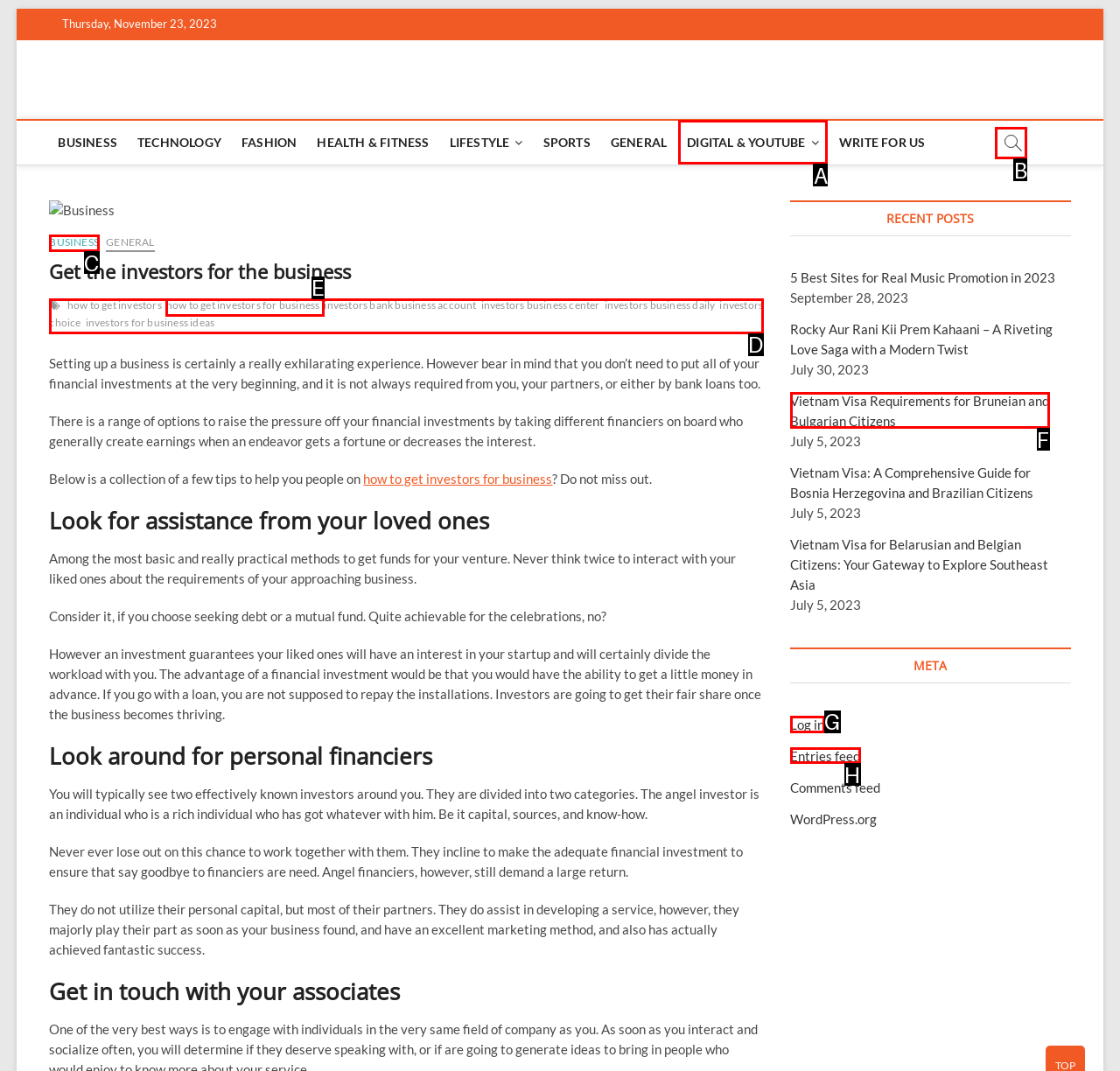Identify the correct lettered option to click in order to perform this task: Log in to the website. Respond with the letter.

G